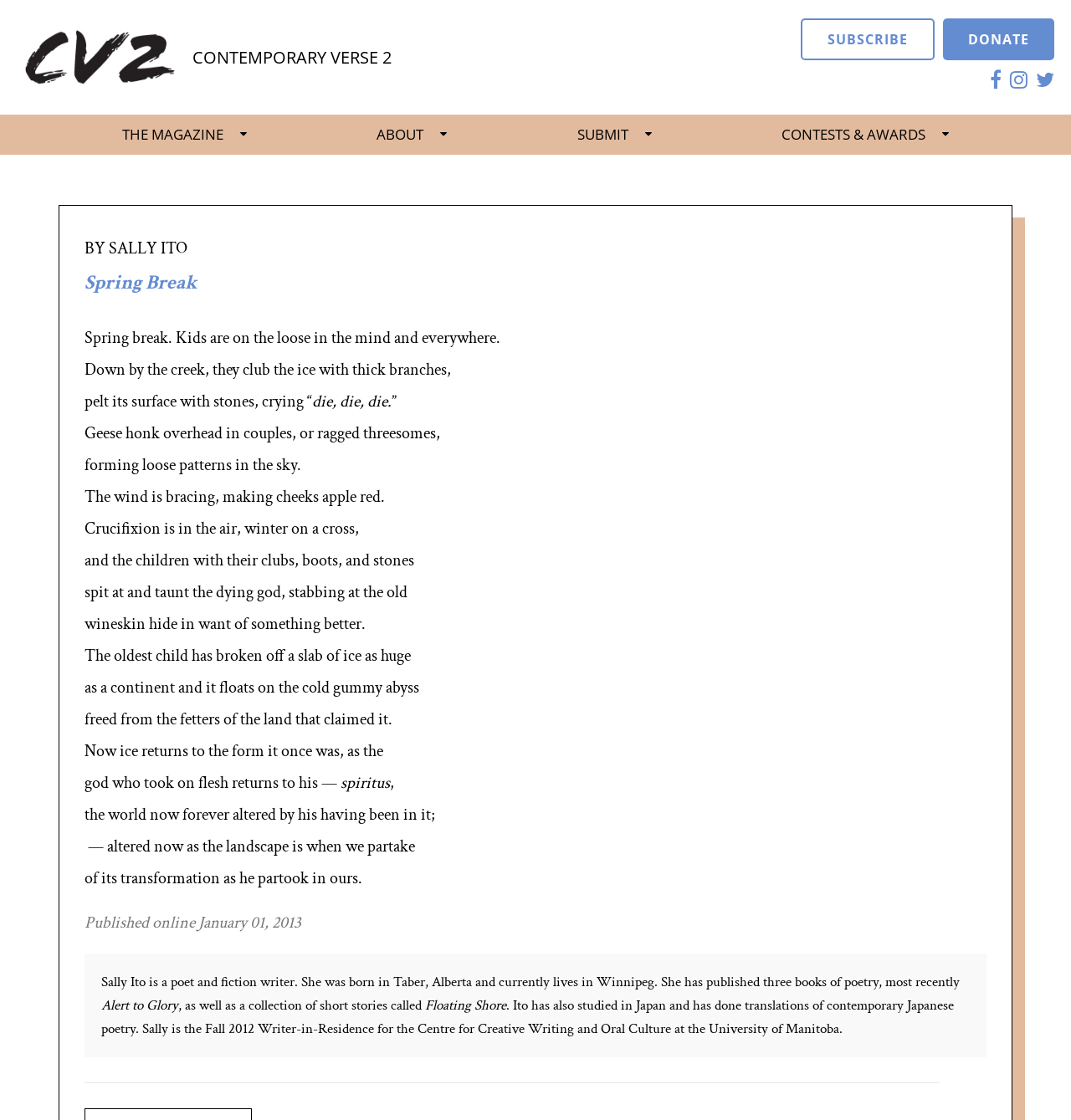Identify the bounding box coordinates of the element that should be clicked to fulfill this task: "Click the 'Restaurant Newswire' link". The coordinates should be provided as four float numbers between 0 and 1, i.e., [left, top, right, bottom].

None